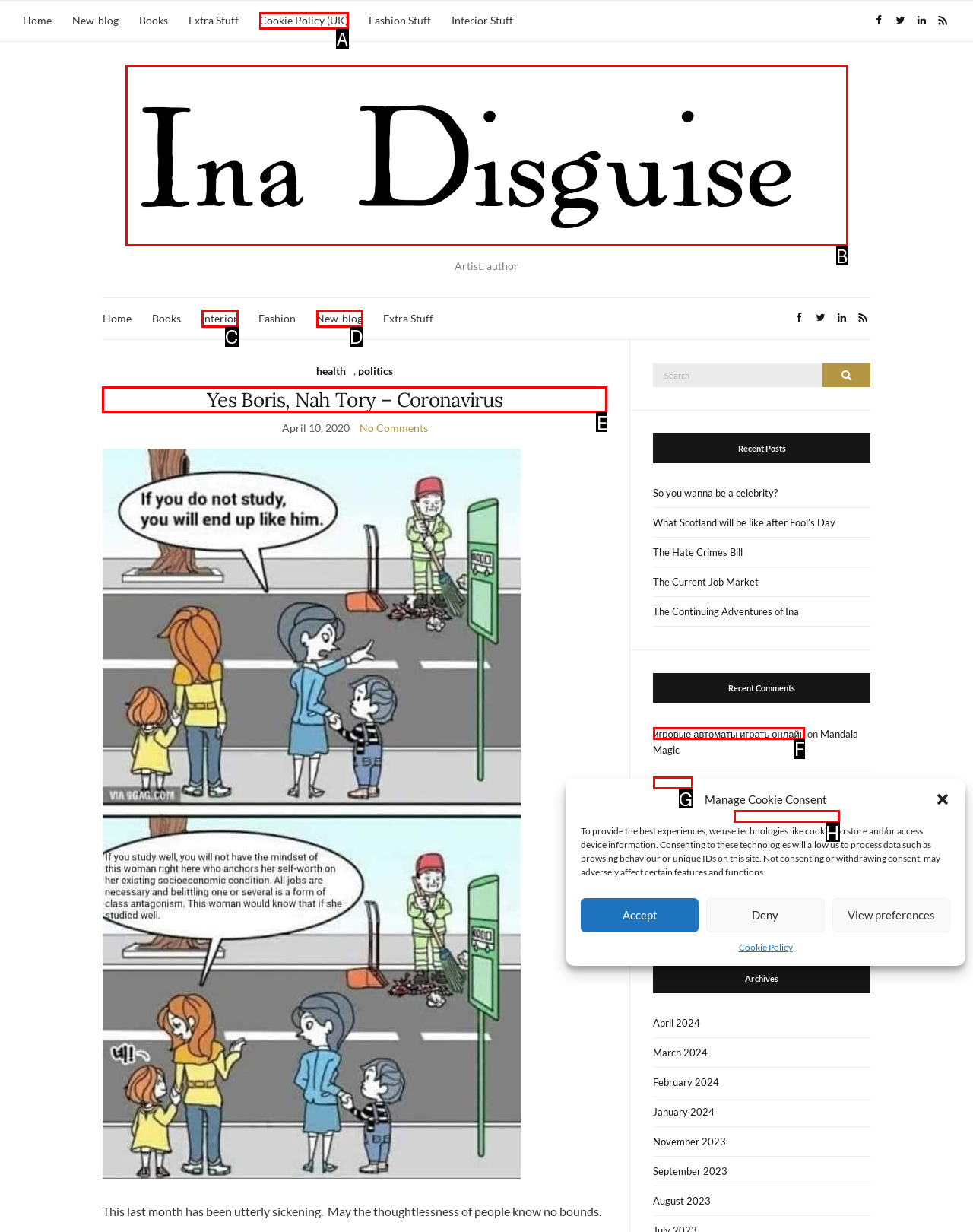Determine the appropriate lettered choice for the task: Read the 'Yes Boris, Nah Tory – Coronavirus' article. Reply with the correct letter.

E